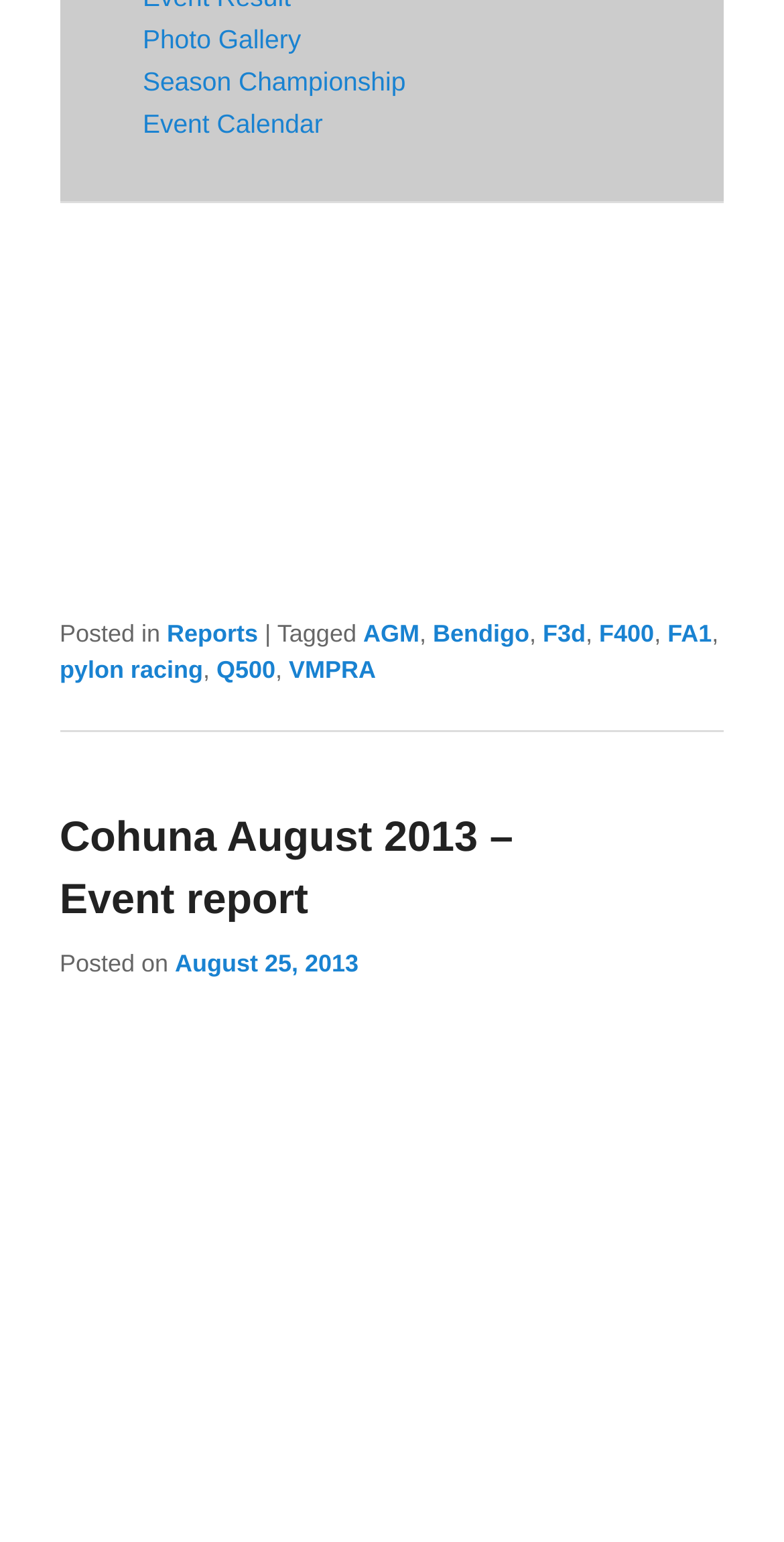What is the name of the model fuel brand?
Kindly answer the question with as much detail as you can.

The name of the model fuel brand can be found in the link 'Hot Stuff Model Fuels' which is located at the top of the webpage, and also in the image with the same name.